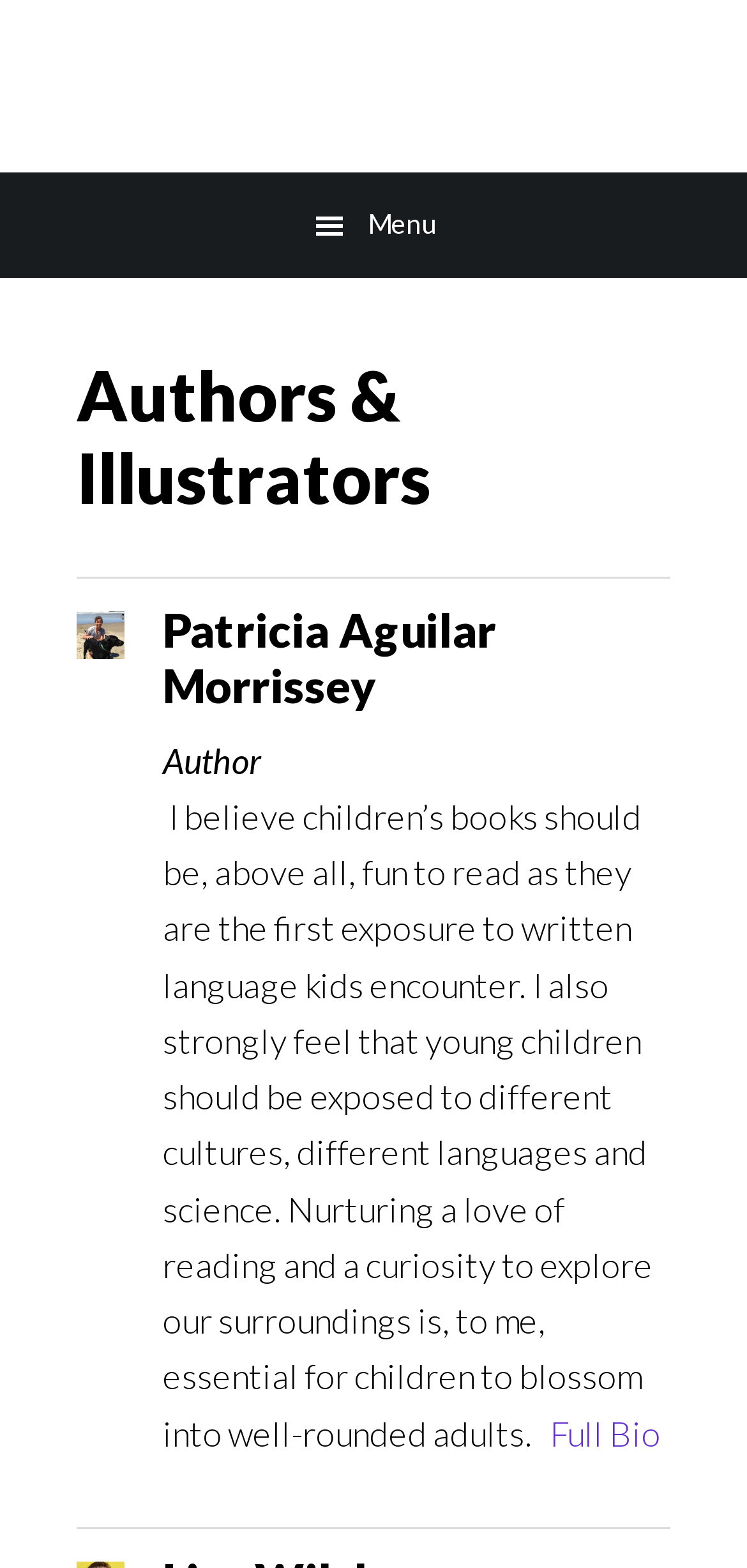Please analyze the image and give a detailed answer to the question:
What is the author's opinion on exposing children to different cultures?

The answer can be found by reading the text inside the gridcell element with the text 'Patricia Aguilar Morrissey Author ...', which states that the author strongly feels that young children should be exposed to different cultures.